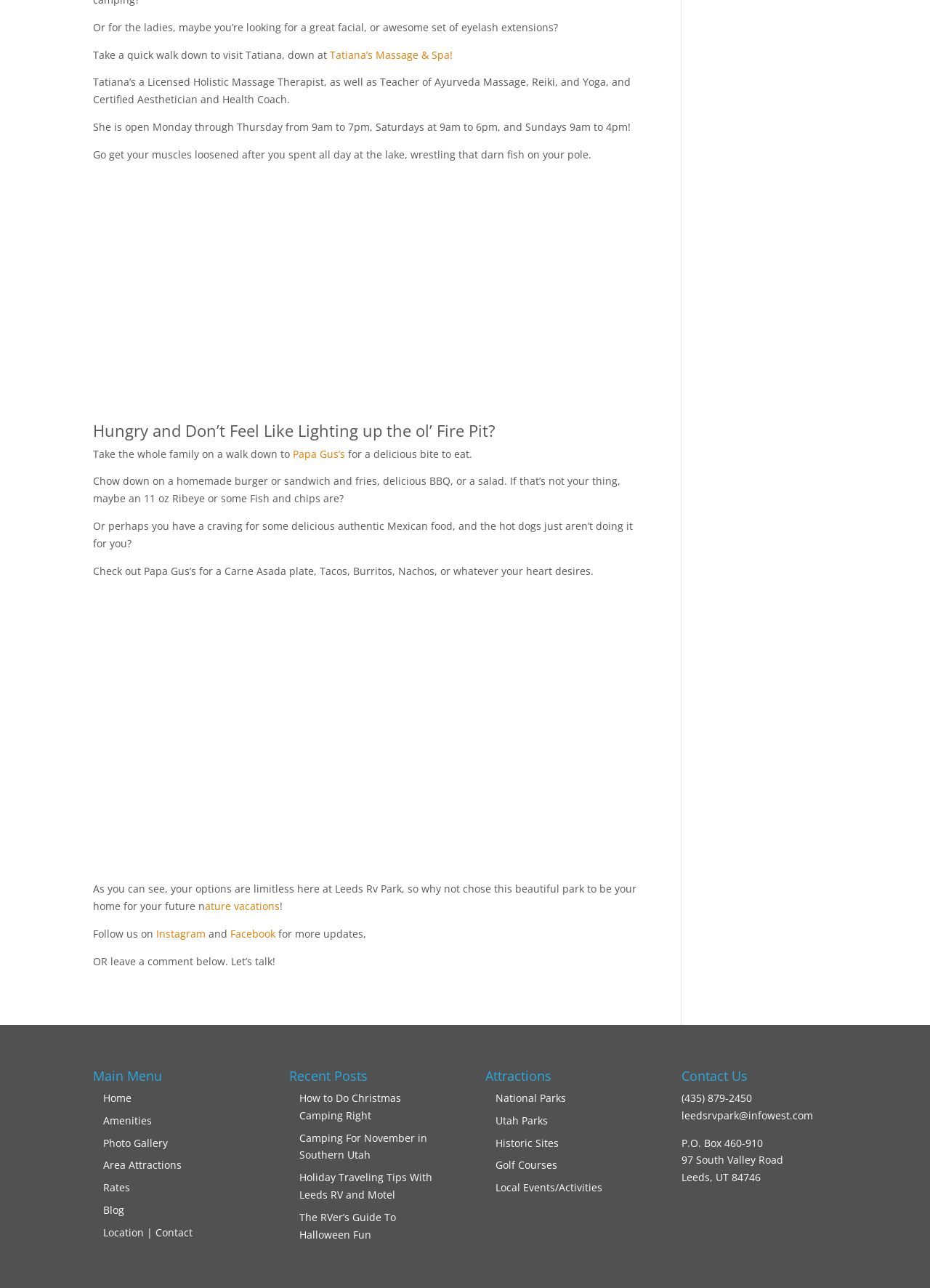Pinpoint the bounding box coordinates for the area that should be clicked to perform the following instruction: "post a comment".

None